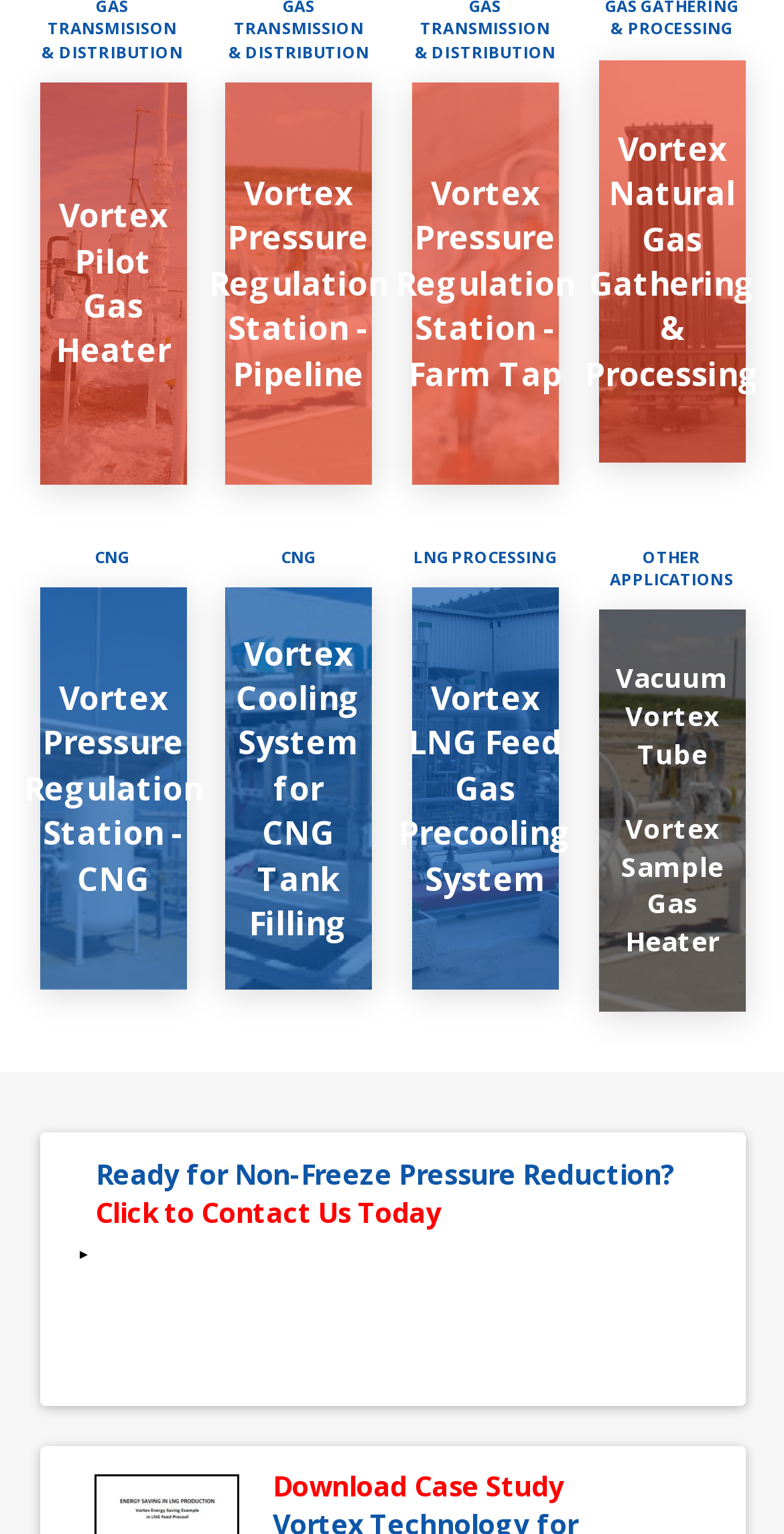What is the orientation of the tablist?
Based on the image, answer the question with a single word or brief phrase.

Horizontal